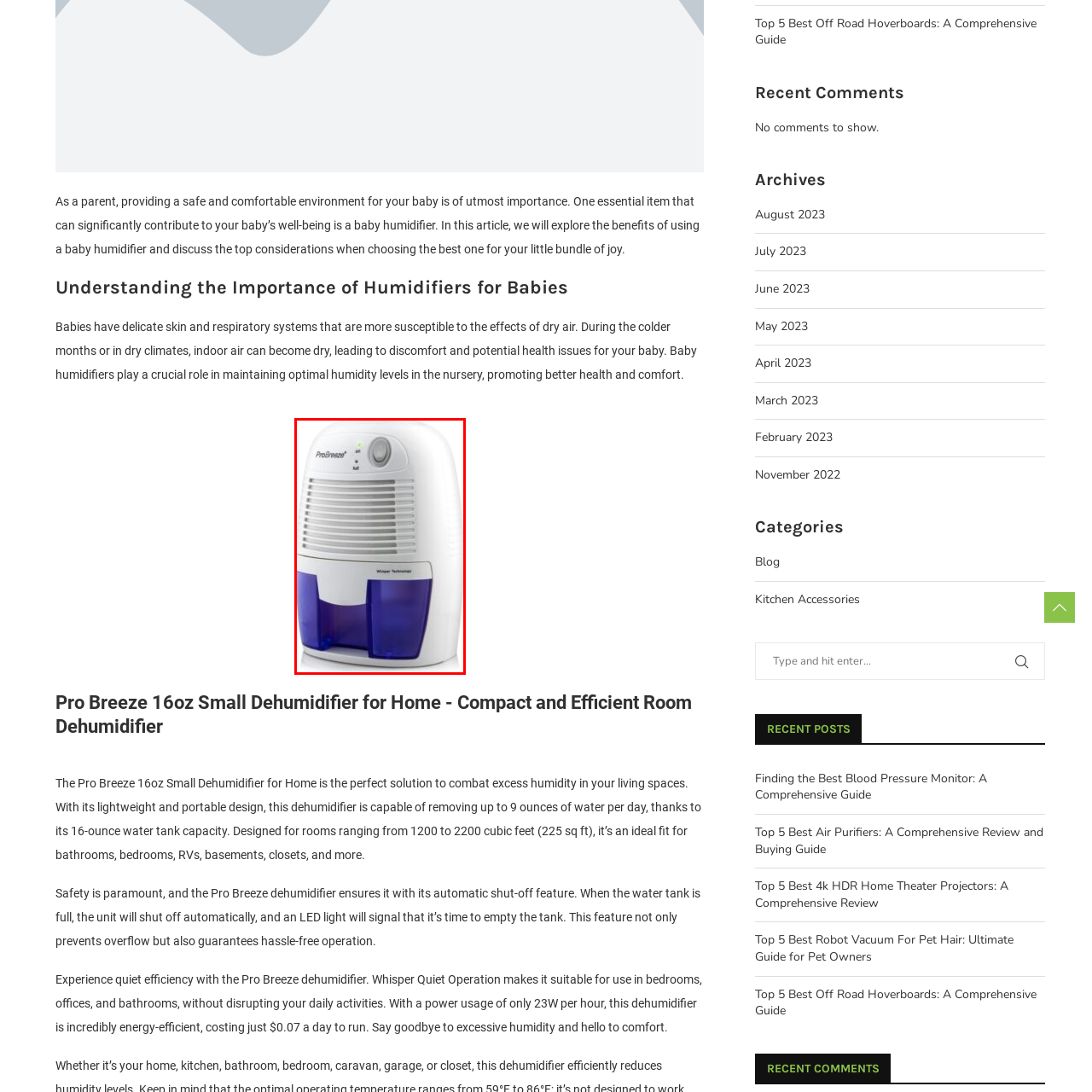Examine the area surrounded by the red box and describe it in detail.

The image features the Pro Breeze 16oz Small Dehumidifier, designed to combat excess humidity effectively in various living spaces. Its compact and portable design allows it to be used in bathrooms, bedrooms, RVs, basements, and closets. The dehumidifier is equipped with a 16-ounce water tank that enables it to remove up to 9 ounces of moisture per day, promoting comfort and health in indoor environments. This unit also prioritizes safety with an automatic shut-off feature that activates when the water tank is full, ensuring convenient maintenance. Additionally, it operates quietly, making it suitable for use in spaces where minimal disruption is desired. With energy-efficient power consumption of only 23W per hour, this dehumidifier provides a cost-effective solution for improving air quality in your home.